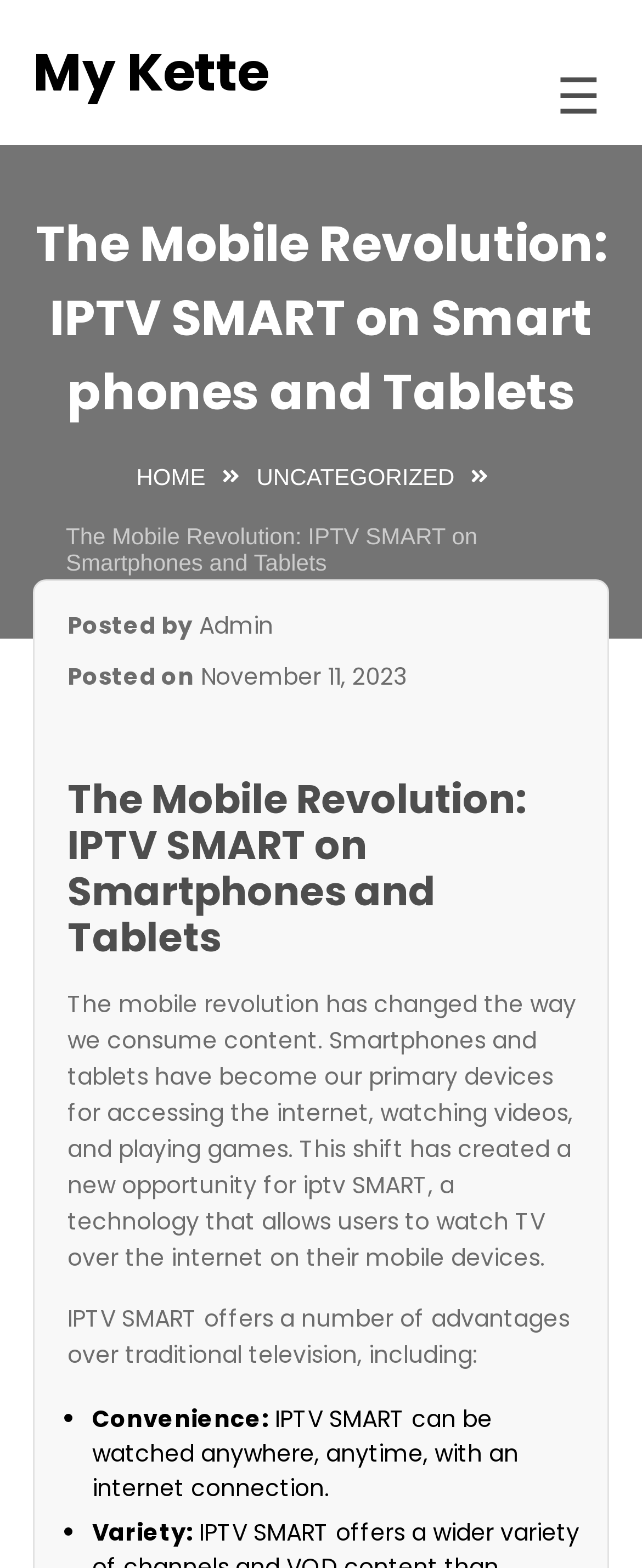Please identify the coordinates of the bounding box for the clickable region that will accomplish this instruction: "Click on the 'Admin' link".

[0.31, 0.388, 0.426, 0.41]